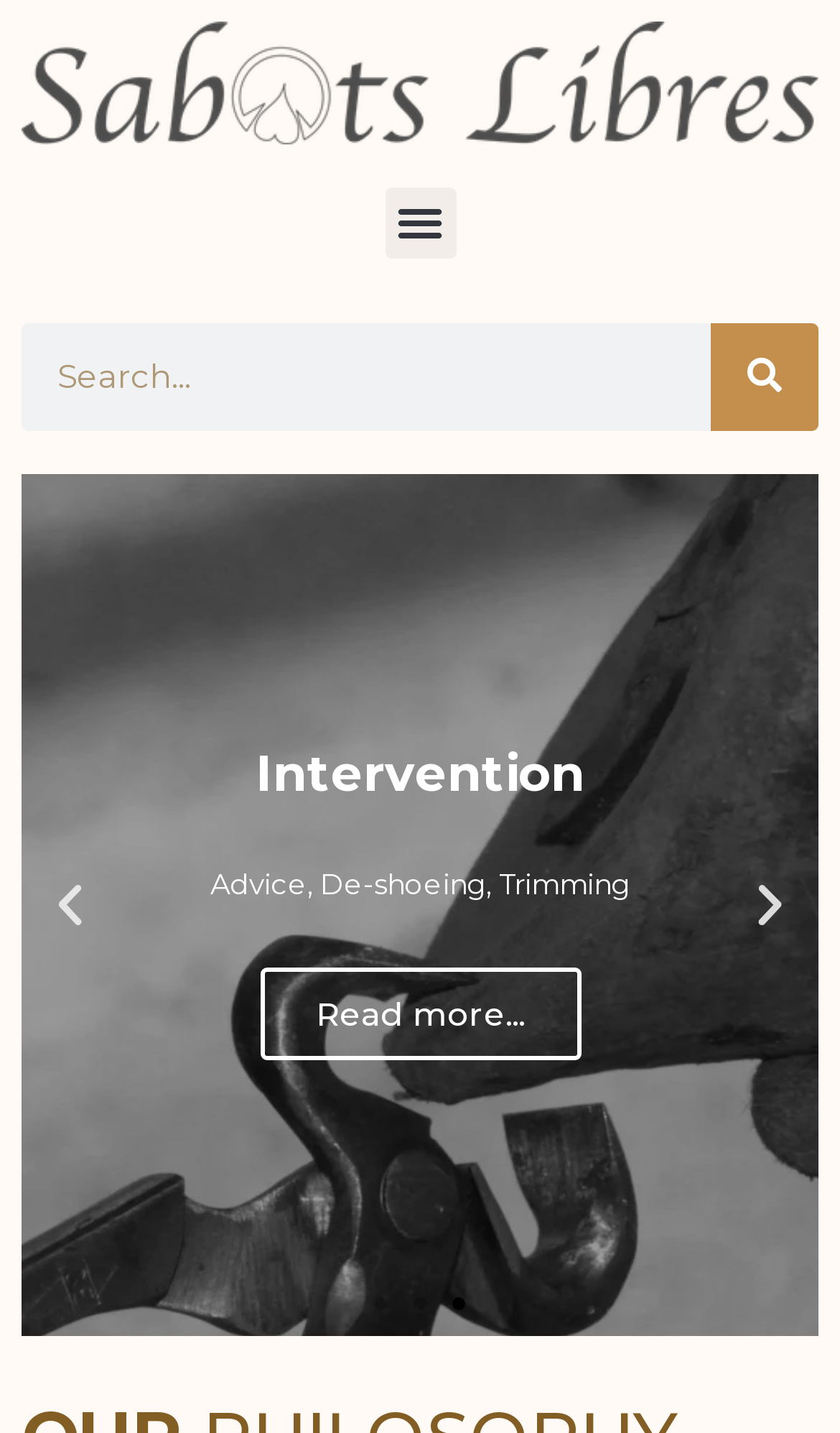Using the format (top-left x, top-left y, bottom-right x, bottom-right y), and given the element description, identify the bounding box coordinates within the screenshot: Next slide

[0.885, 0.613, 0.949, 0.65]